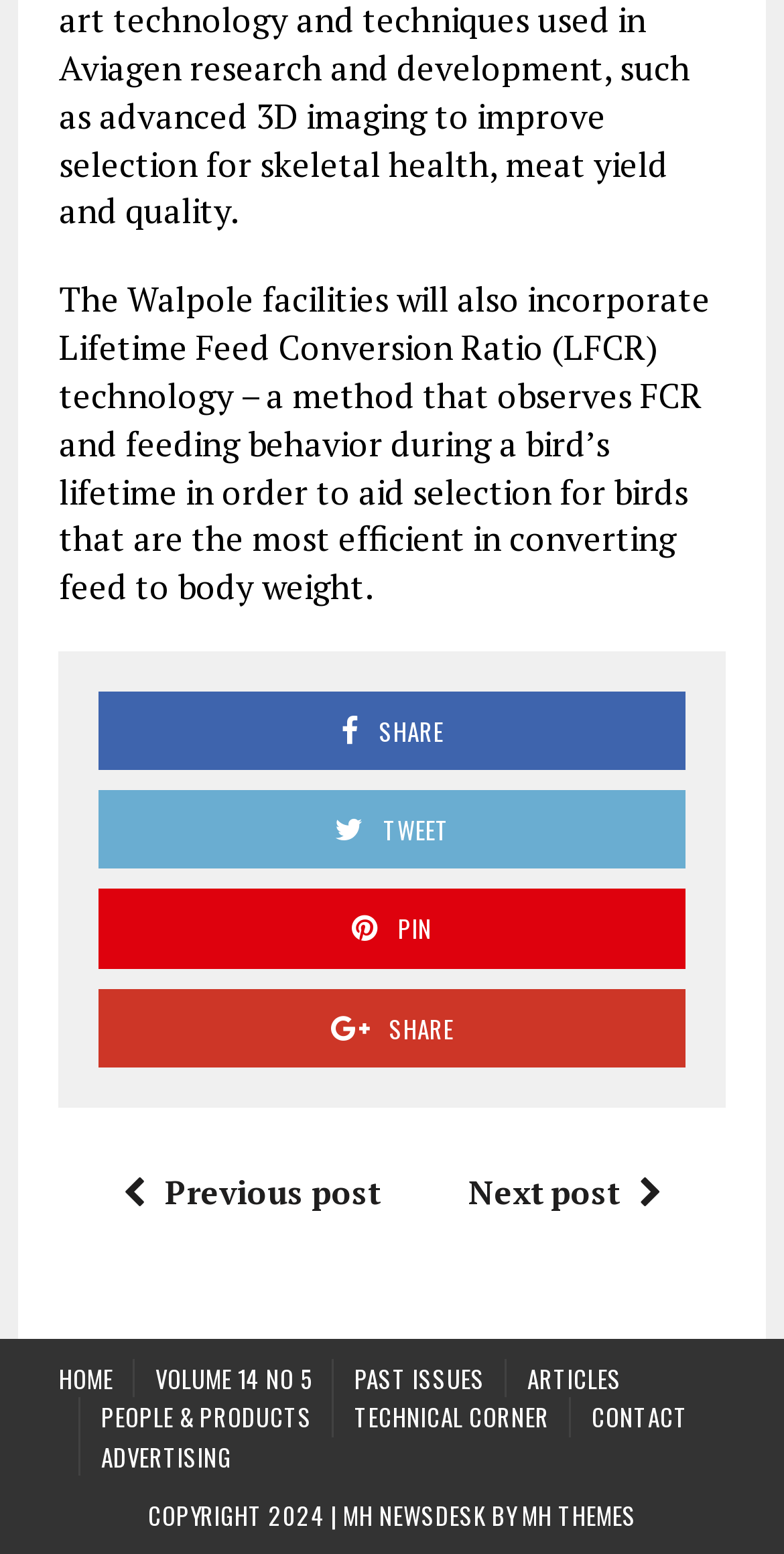Please find the bounding box coordinates of the clickable region needed to complete the following instruction: "View past issues". The bounding box coordinates must consist of four float numbers between 0 and 1, i.e., [left, top, right, bottom].

[0.452, 0.875, 0.619, 0.9]